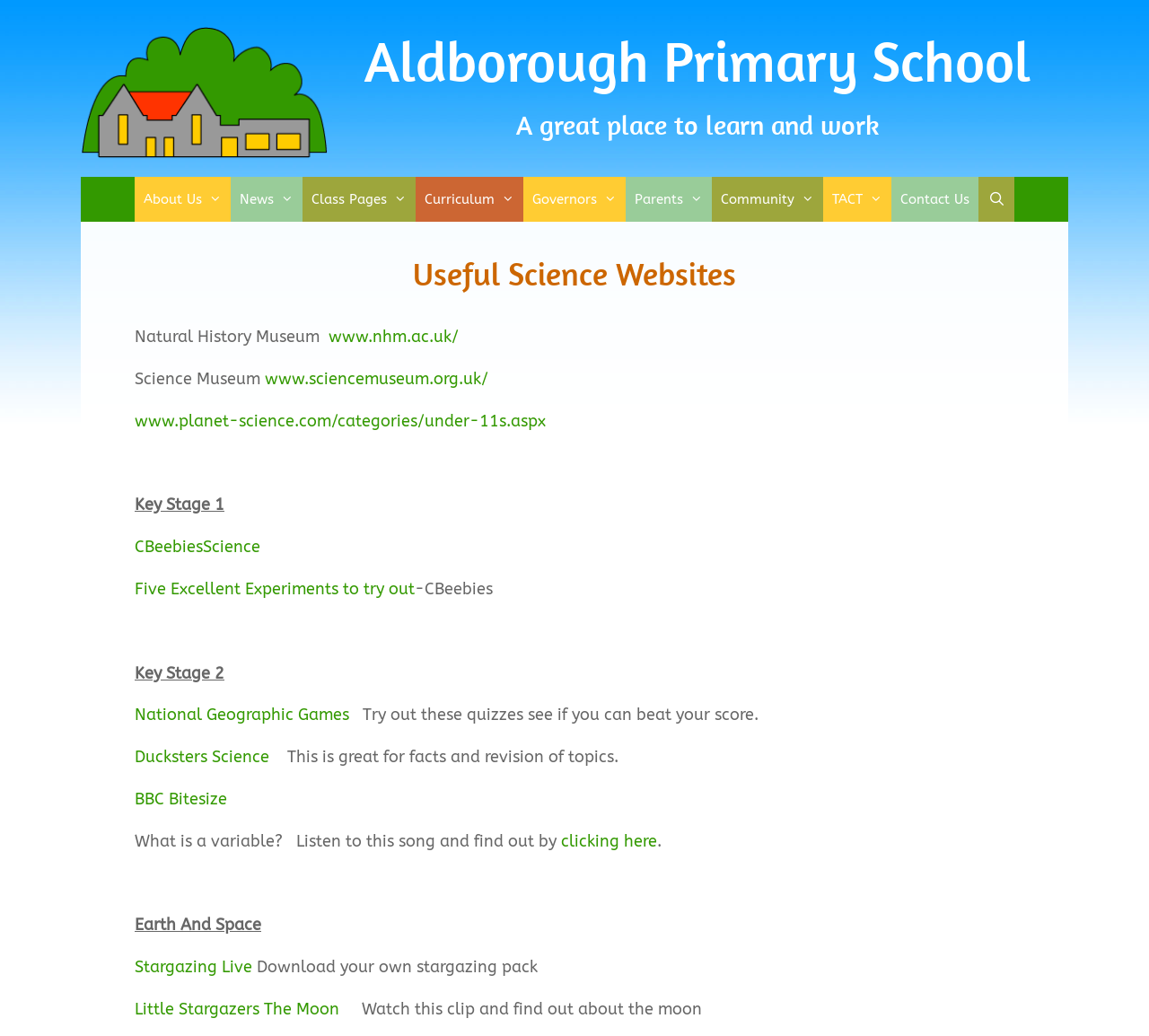Please locate the UI element described by "Class Pages" and provide its bounding box coordinates.

[0.264, 0.171, 0.362, 0.214]